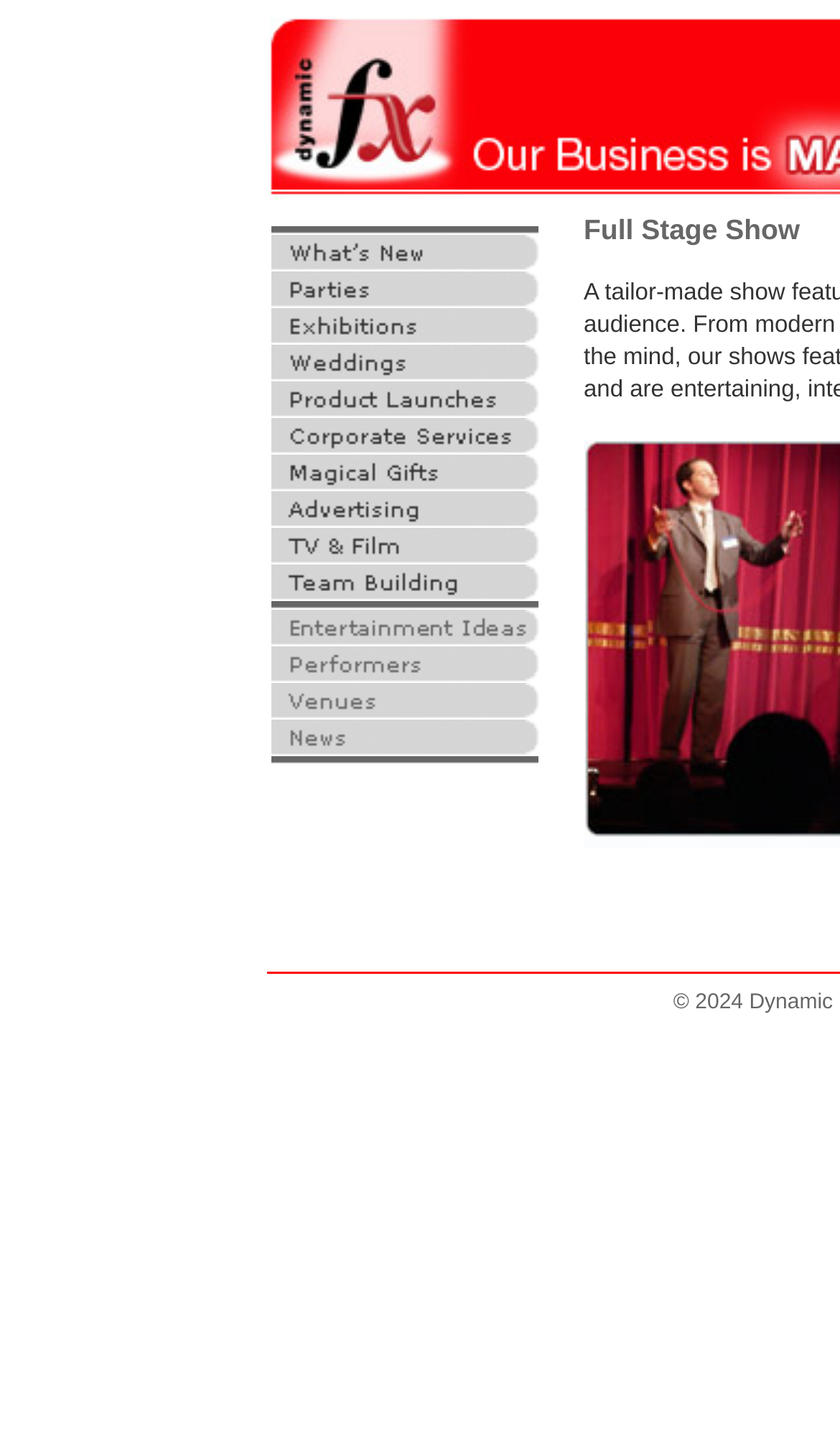How many images are present on the webpage?
Look at the image and answer the question with a single word or phrase.

Multiple